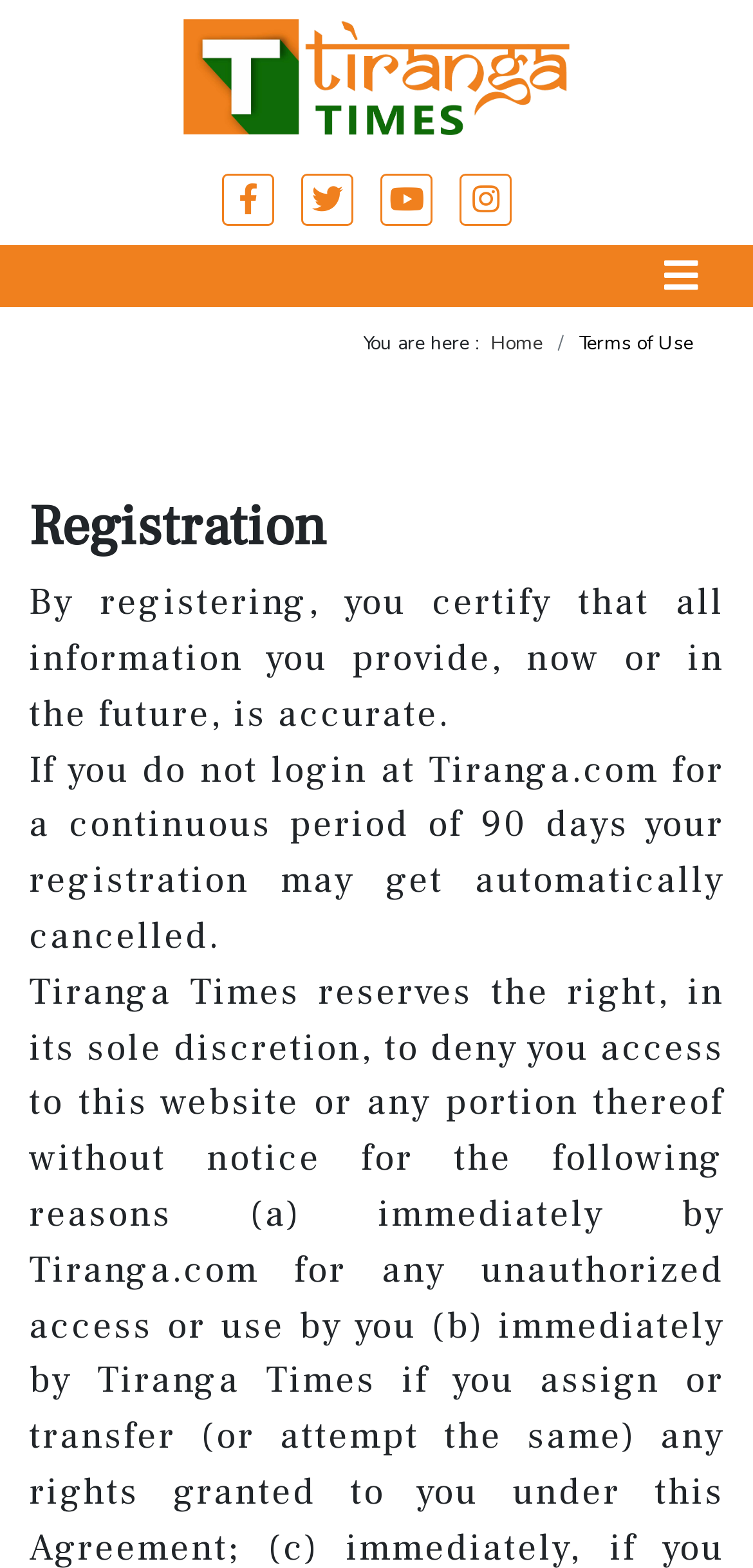Highlight the bounding box of the UI element that corresponds to this description: "aria-label="Toggle navigation"".

[0.849, 0.158, 0.962, 0.195]